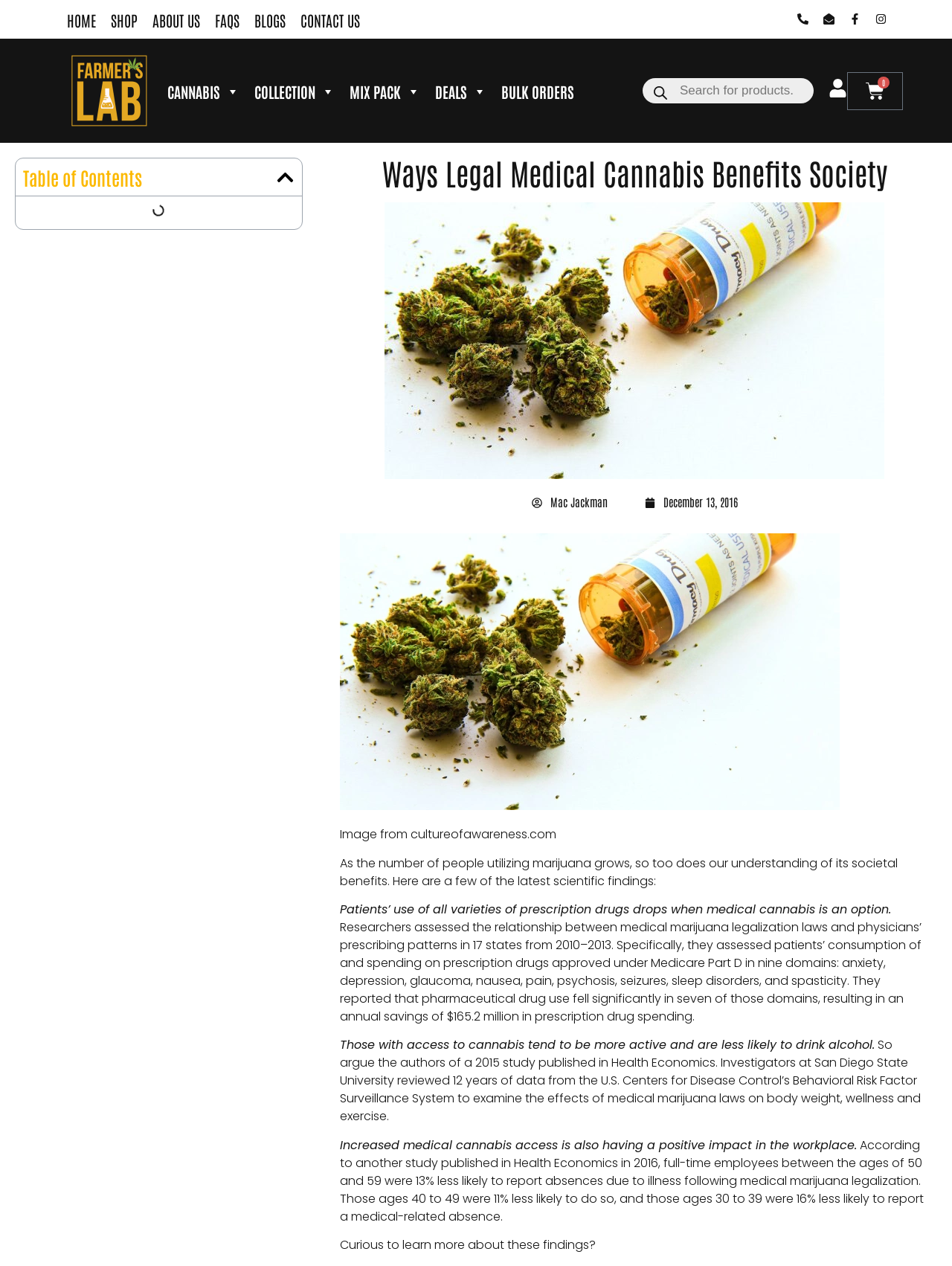Pinpoint the bounding box coordinates for the area that should be clicked to perform the following instruction: "Click on the 'share story on facebook' link".

None